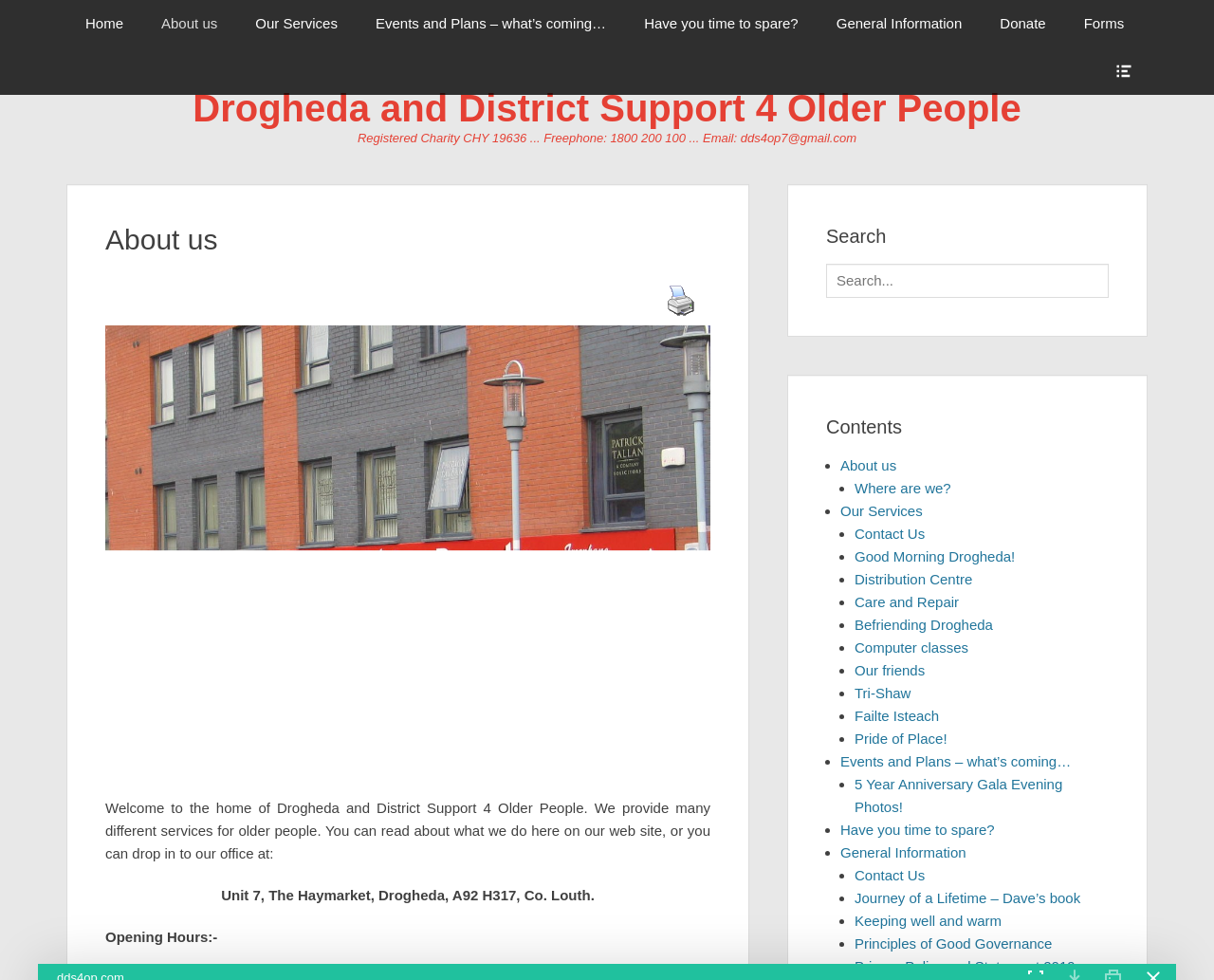Using the provided description Forms, find the bounding box coordinates for the UI element. Provide the coordinates in (top-left x, top-left y, bottom-right x, bottom-right y) format, ensuring all values are between 0 and 1.

[0.877, 0.0, 0.942, 0.048]